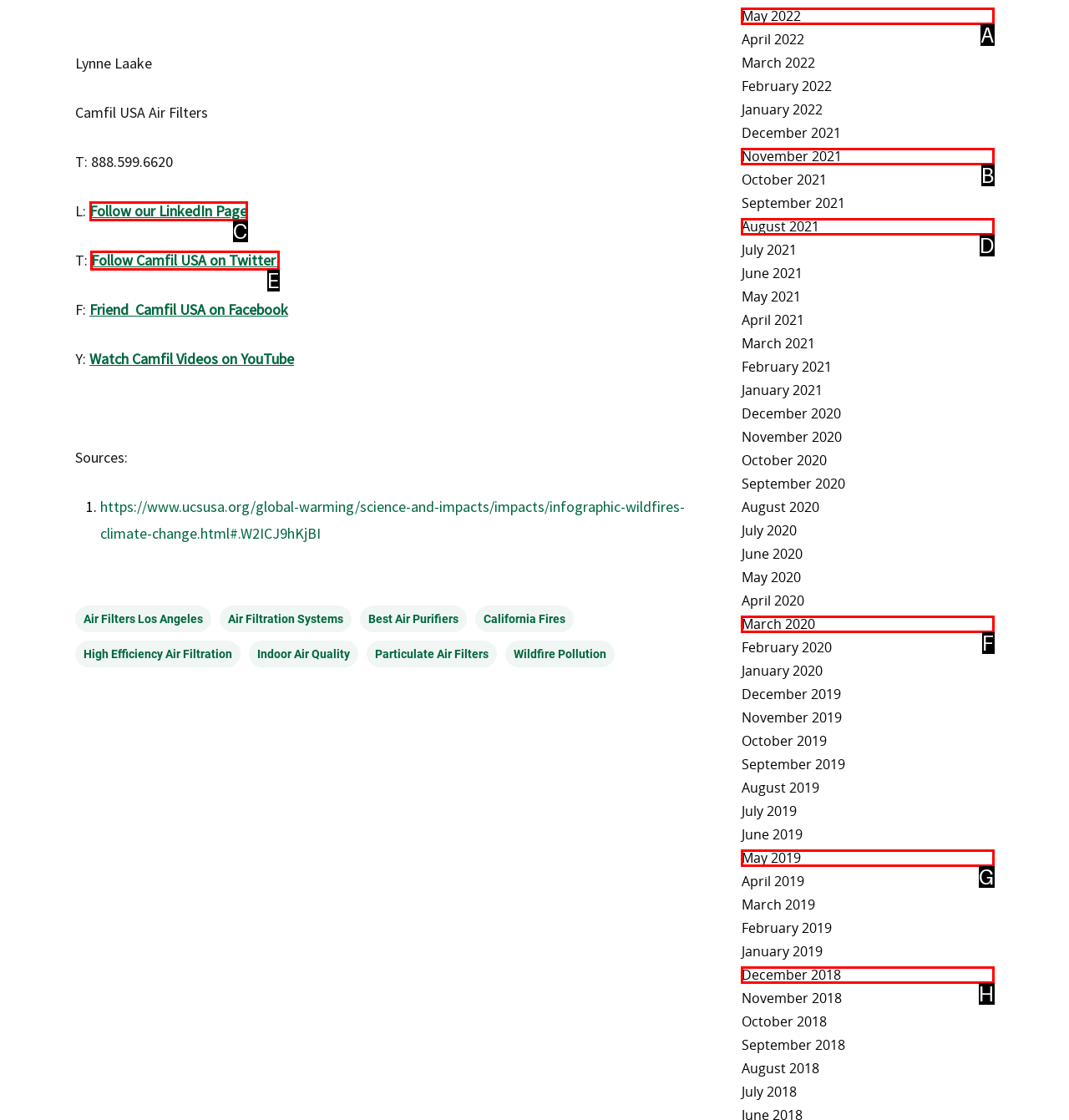Identify the correct UI element to click to follow this instruction: Follow Camfil USA on Twitter
Respond with the letter of the appropriate choice from the displayed options.

E